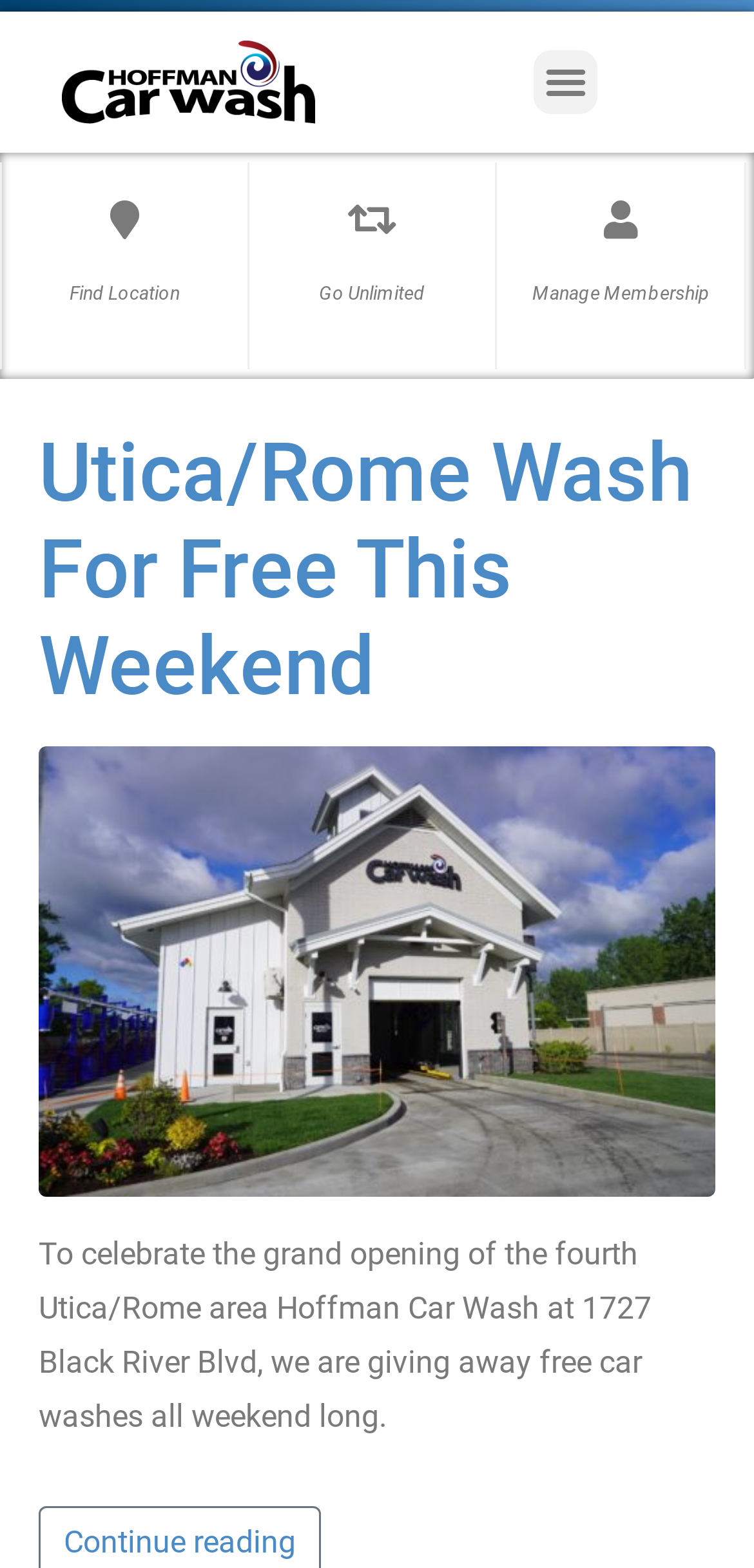What is the location of the new Hoffman Car Wash?
Answer the question with detailed information derived from the image.

I read the text in the static text element and found the location of the new Hoffman Car Wash: '1727 Black River Blvd, Utica/Rome area'.